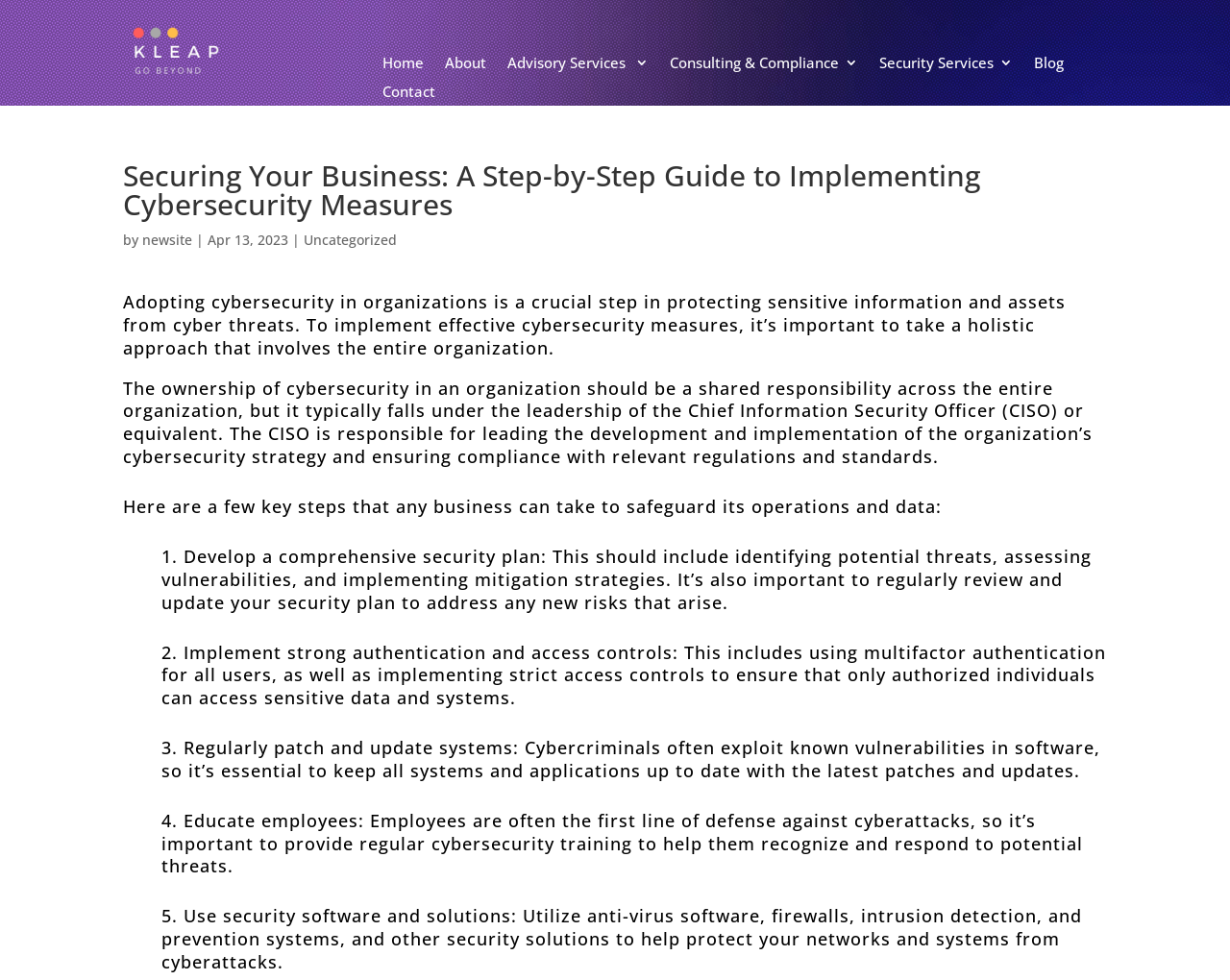Please specify the bounding box coordinates of the clickable section necessary to execute the following command: "Click the Advisory Services link".

[0.413, 0.057, 0.527, 0.078]